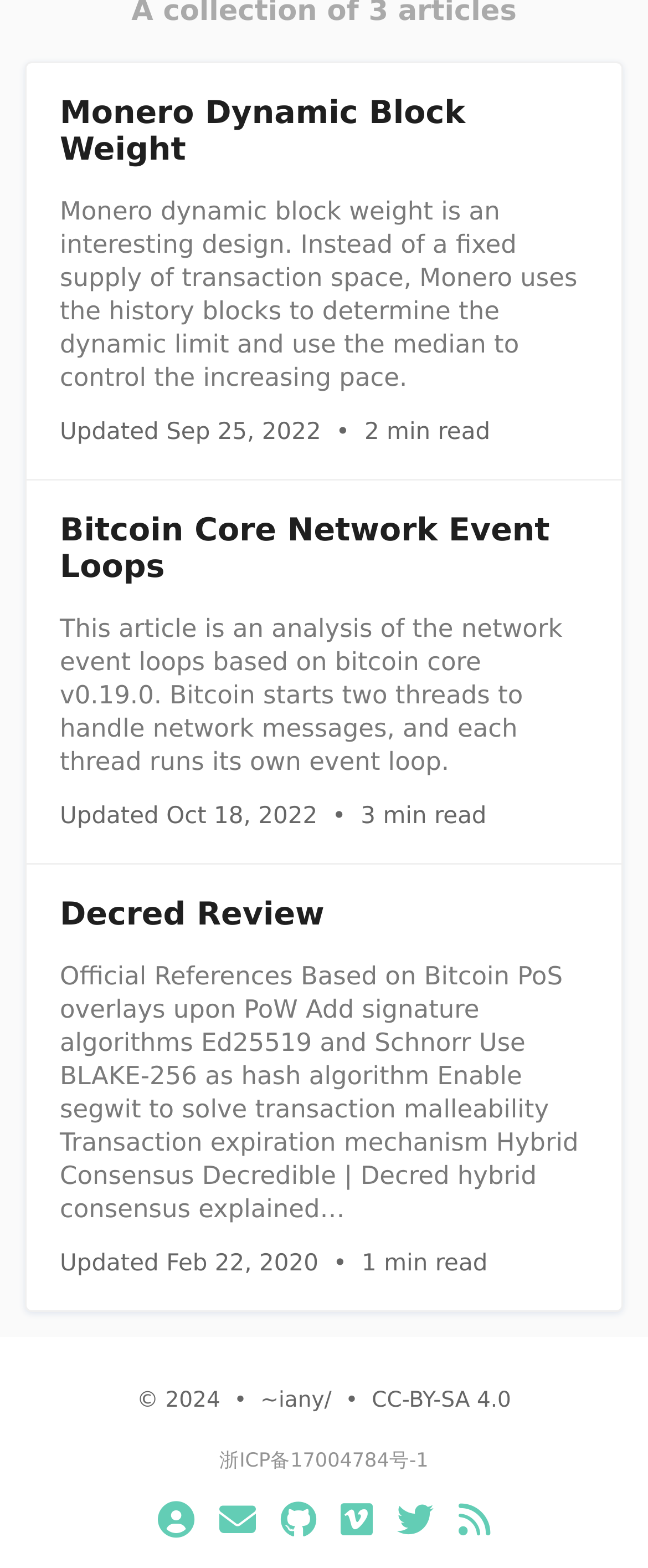Give the bounding box coordinates for the element described by: "aria-label="Email"".

[0.338, 0.958, 0.395, 0.984]